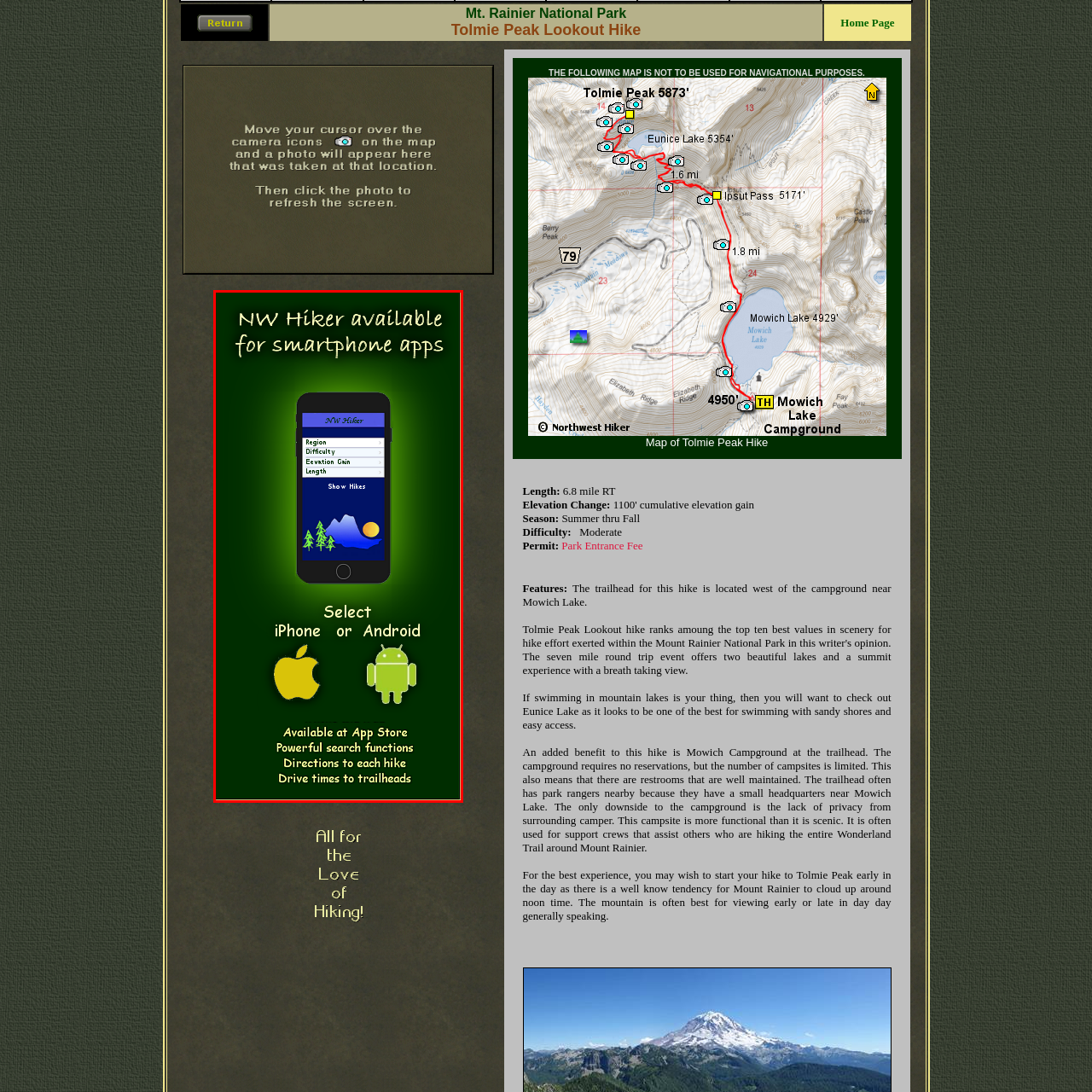Generate a detailed description of the image highlighted within the red border.

The image promotes the "NW Hiker" smartphone application, designed for outdoor enthusiasts who wish to explore various hiking trails. The app interface displays selections for "Region," "Difficulty," "Elevation Gain," and "Length," allowing users to customize their hiking experience. Below the app image, there are icons for iPhone and Android devices, indicating availability on both platforms. The text highlights the app's features, including powerful search functions, directions for each hike, and estimated drive times to trailheads. It is set against a natural-themed green background, evoking the outdoor spirit of hiking.